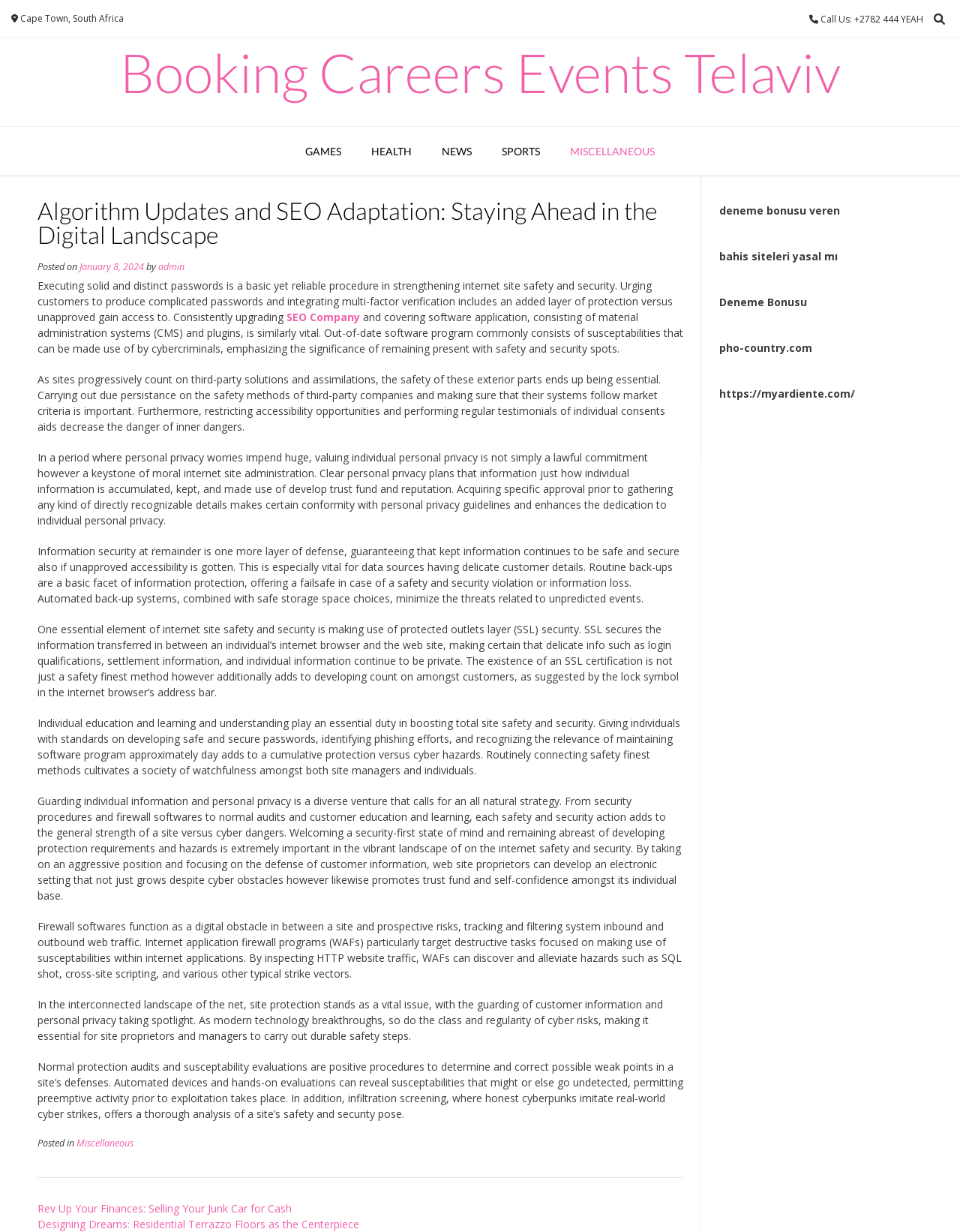Provide the bounding box coordinates of the section that needs to be clicked to accomplish the following instruction: "Visit the 'SEO Company' website."

[0.298, 0.252, 0.375, 0.263]